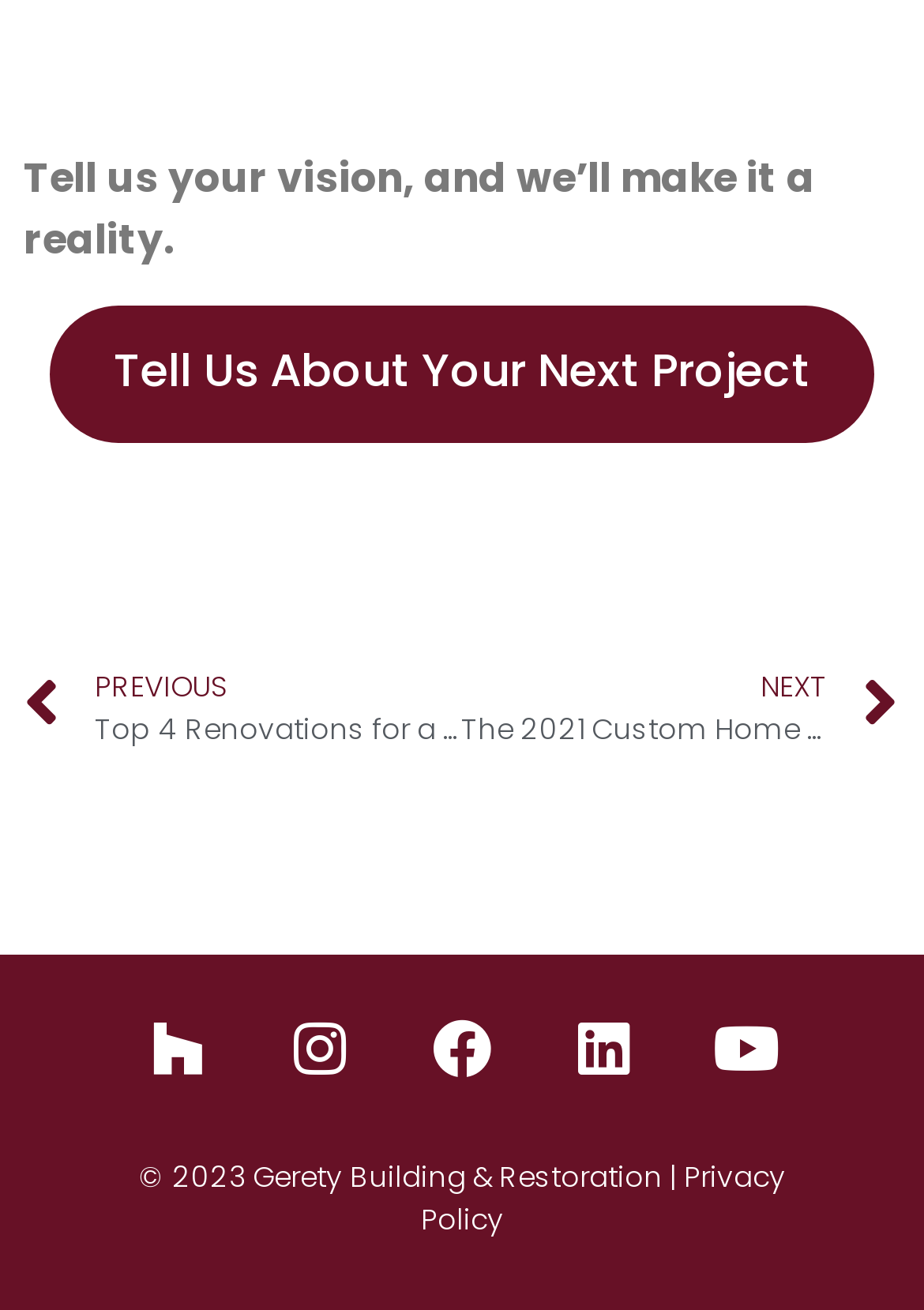Can you specify the bounding box coordinates for the region that should be clicked to fulfill this instruction: "Check the privacy policy".

[0.455, 0.882, 0.85, 0.945]